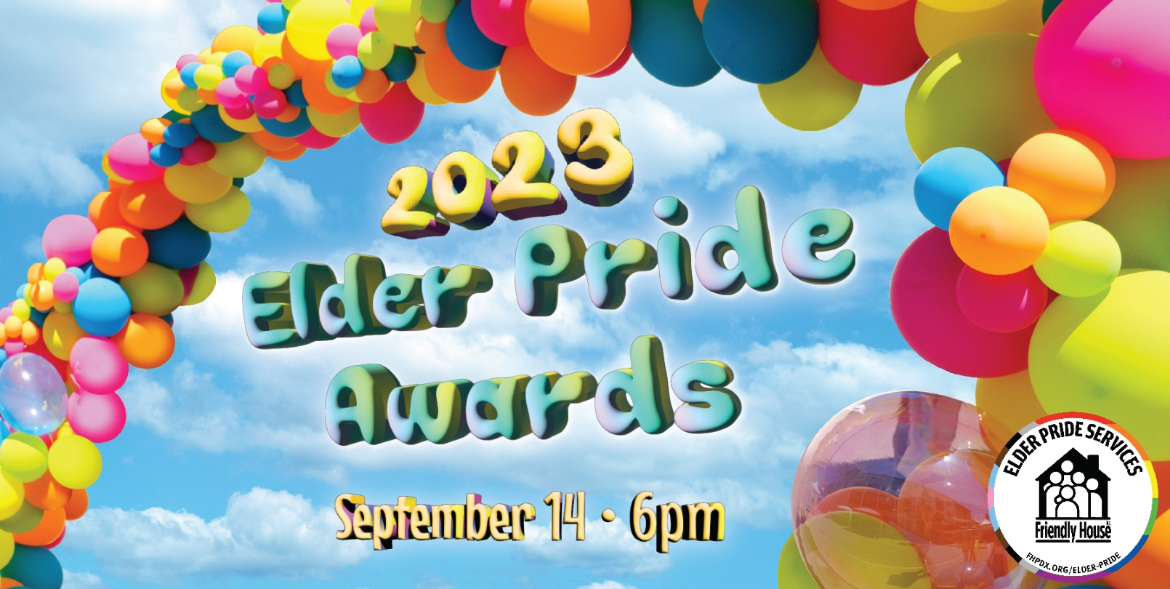Provide a comprehensive description of the image.

The image showcases a vibrant and festive logo for the "2023 Elder Pride Awards." Set against a bright blue sky adorned with fluffy clouds, the logo features a cheerful arrangement of colorful balloons arching over the text. The words "2023 Elder Pride Awards" are presented in a playful, three-dimensional style, merging various shades of green and blue, creating a lively and inviting atmosphere. Below the main title, the event details are clearly displayed: "September 14 - 6pm," indicating the date and time of the celebration. 

On the right side, the logo of Elder Pride Services is prominently featured within a circular white background, reinforcing the connection to Friendly House, the hosting organization. This logo adds a touch of clarity and professionalism to the festive design, making it perfect for promoting an event aimed at honoring the contributions of individuals within the LGBTQ+ older adult community.